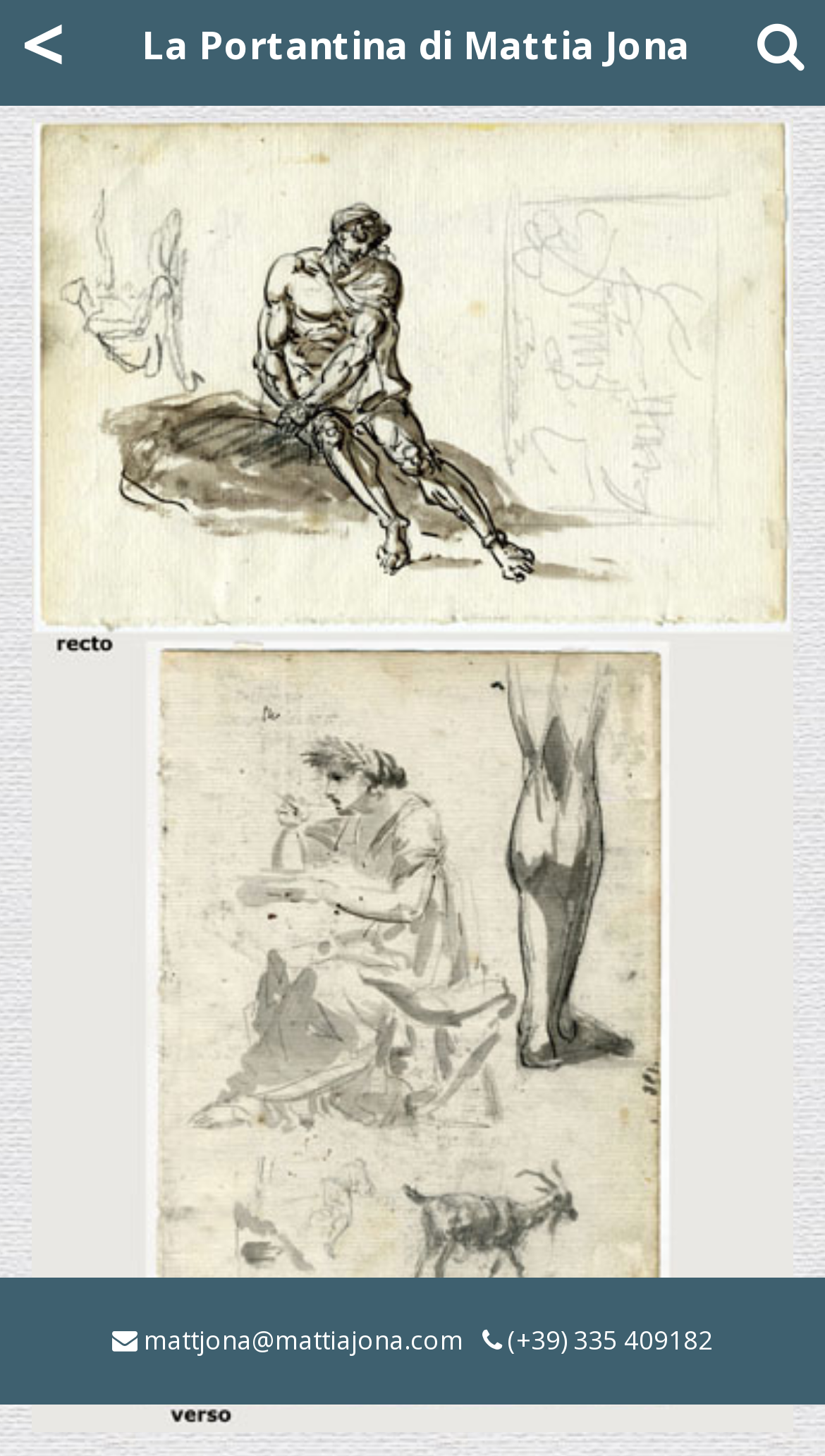Provide a brief response to the question using a single word or phrase: 
What is the phone number of the artist?

(+39) 335 409182